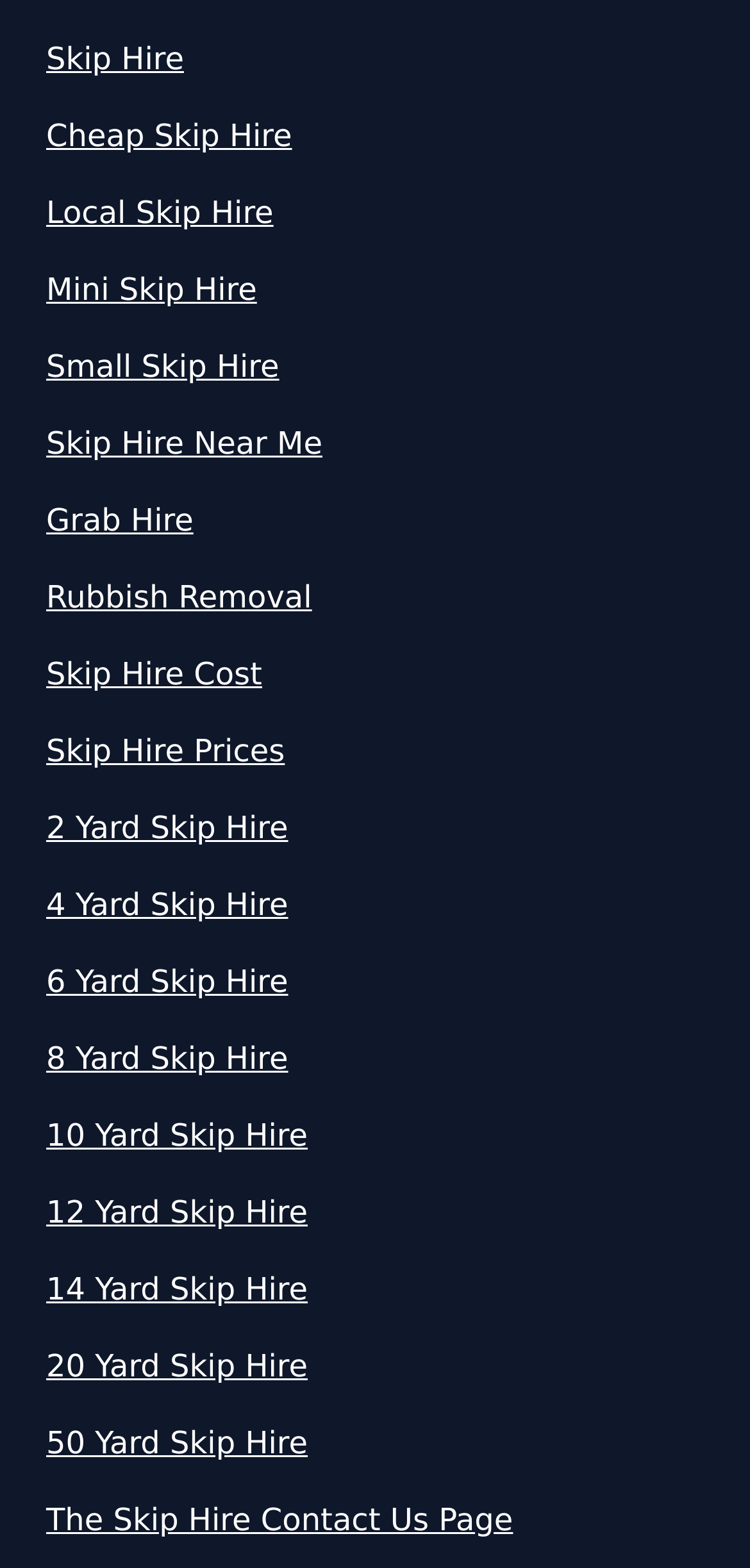Could you highlight the region that needs to be clicked to execute the instruction: "Go to The Skip Hire Contact Us Page"?

[0.062, 0.955, 0.938, 0.984]